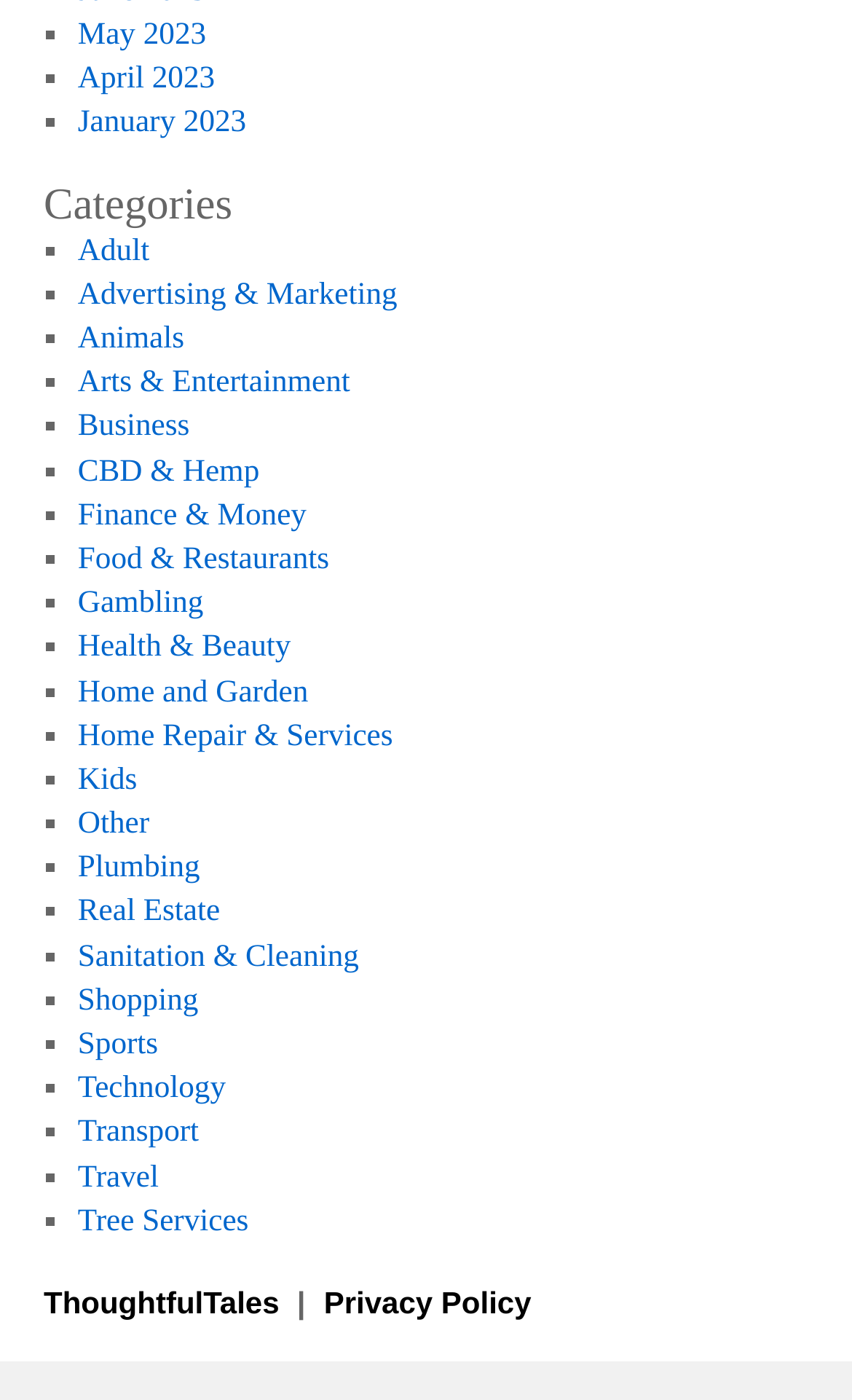Locate the bounding box coordinates of the element that should be clicked to execute the following instruction: "View categories".

[0.051, 0.132, 0.615, 0.163]